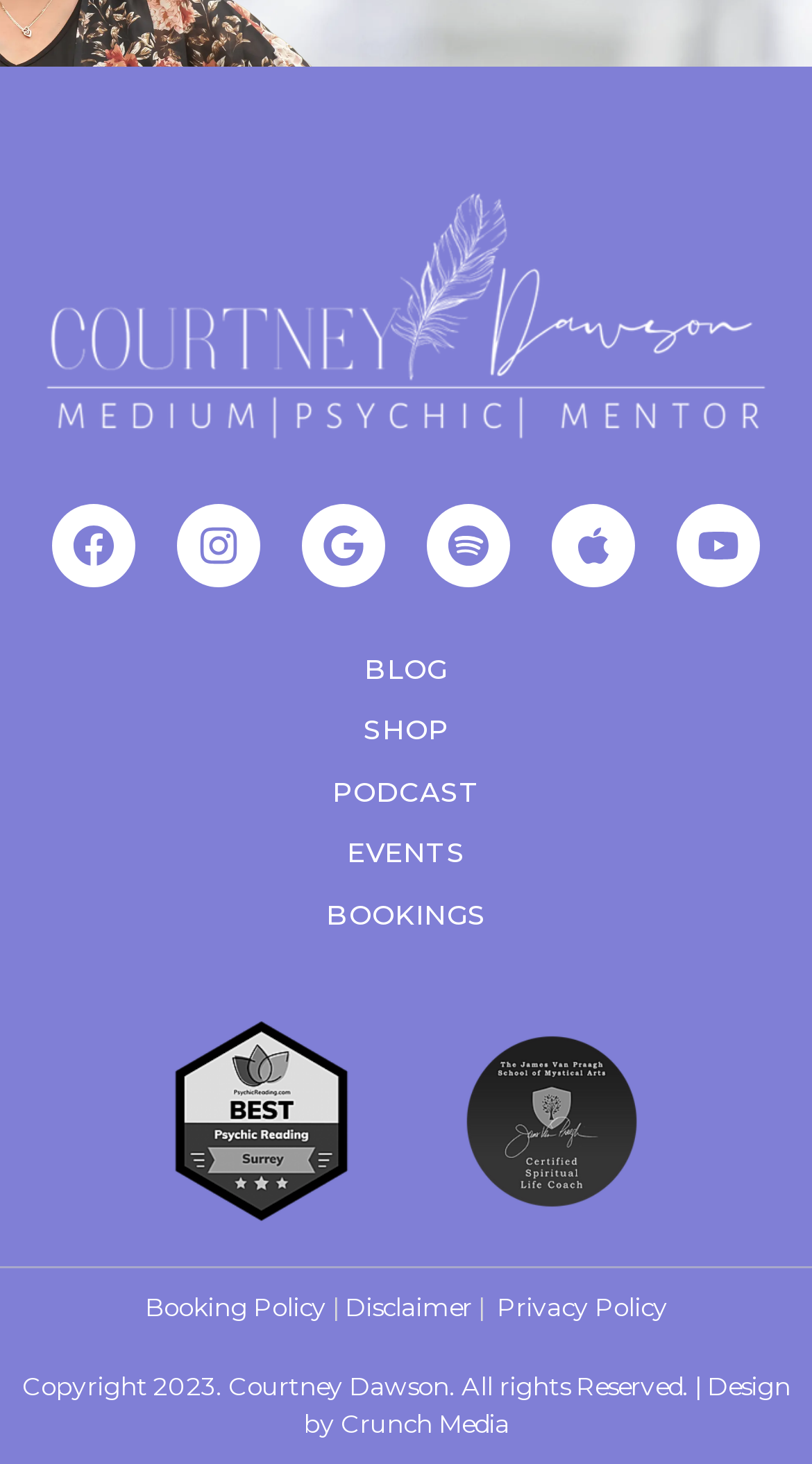Determine the bounding box coordinates for the area that should be clicked to carry out the following instruction: "check Disclaimer".

[0.424, 0.882, 0.581, 0.903]